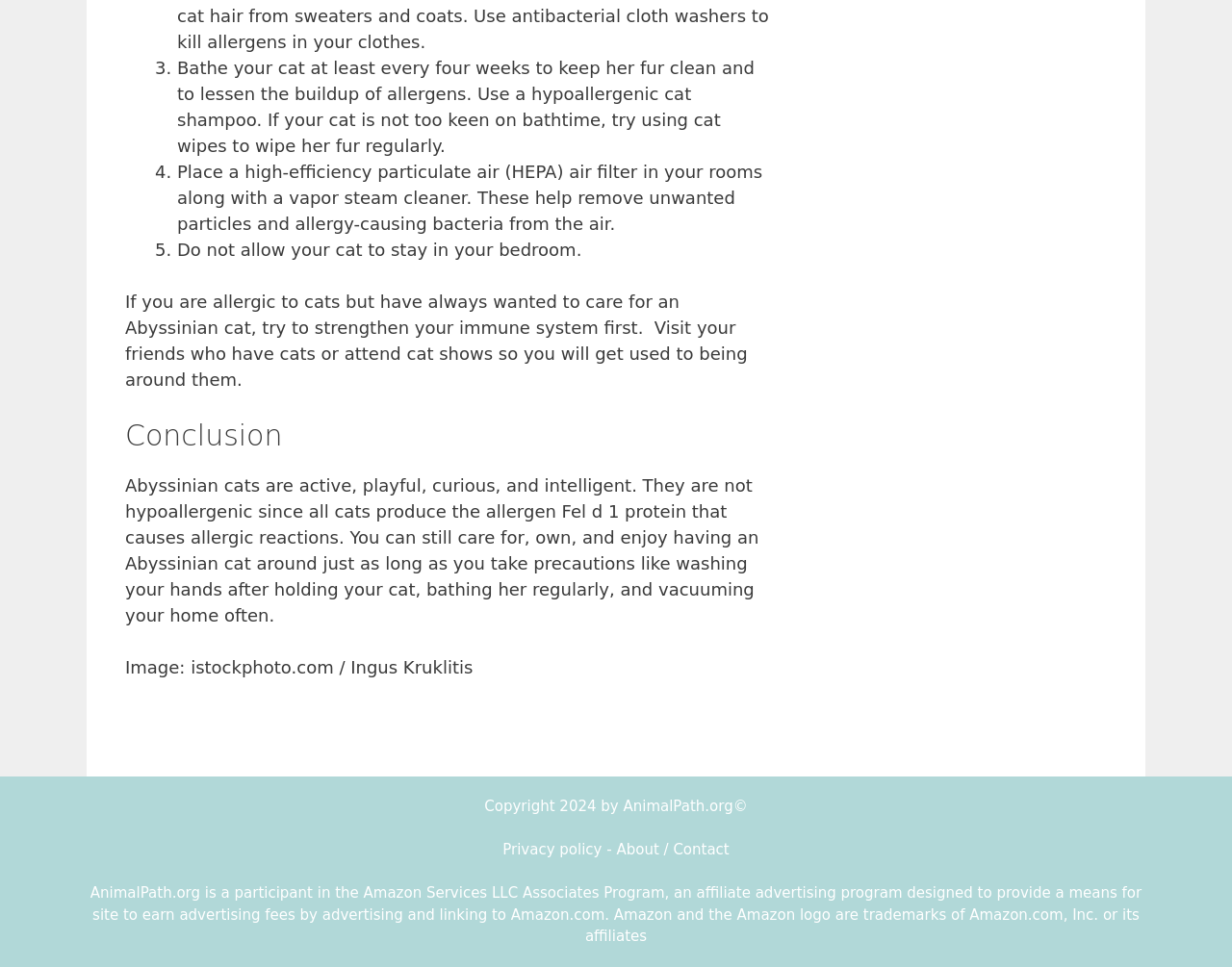Identify and provide the bounding box for the element described by: "About / Contact".

[0.5, 0.87, 0.592, 0.888]